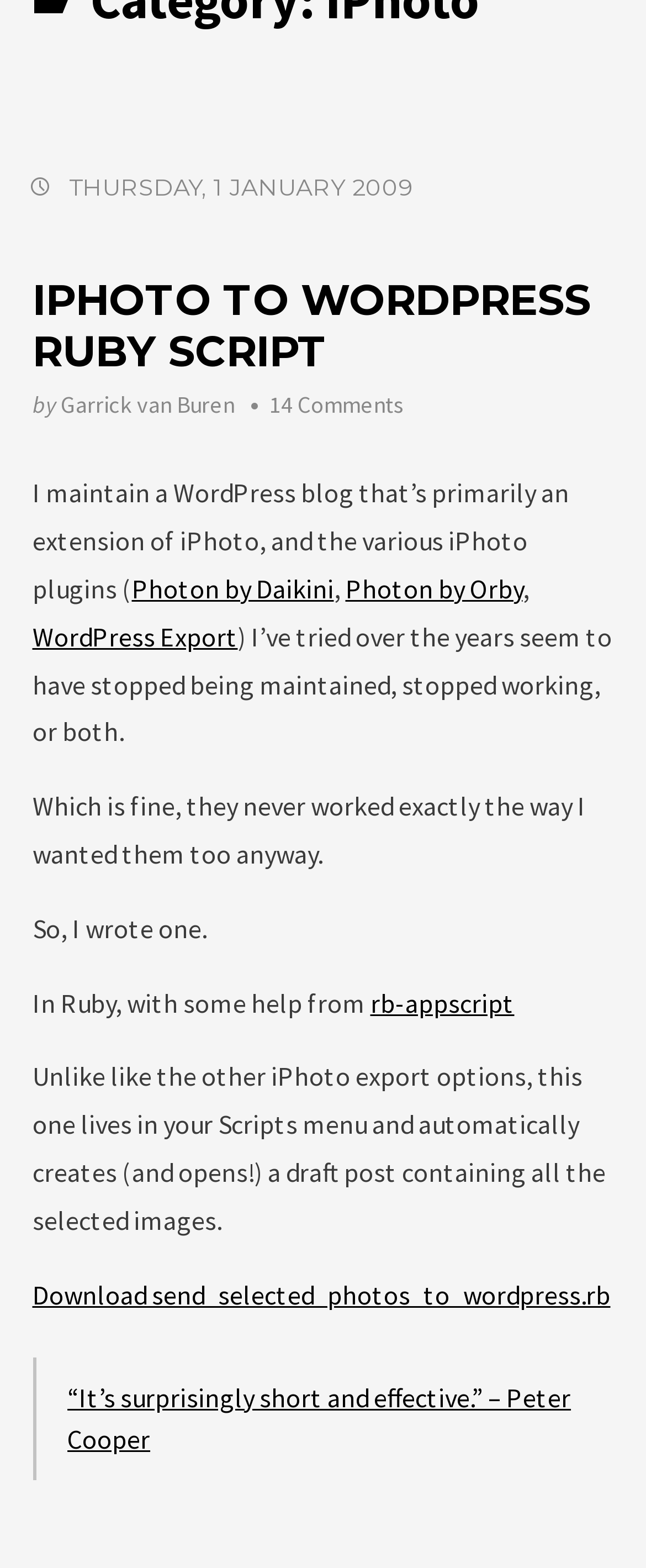Find the bounding box of the element with the following description: "Garrick van Buren". The coordinates must be four float numbers between 0 and 1, formatted as [left, top, right, bottom].

[0.094, 0.248, 0.363, 0.267]